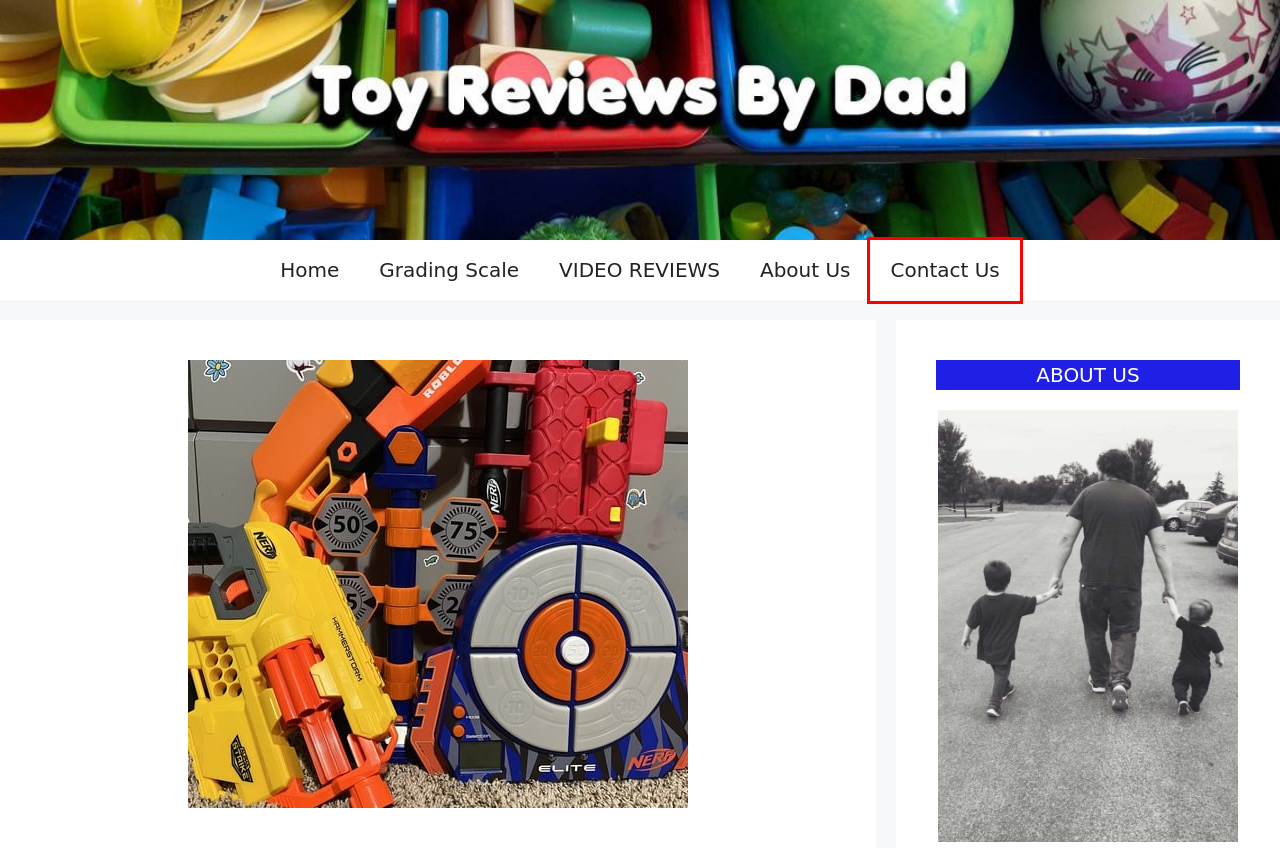Given a screenshot of a webpage with a red bounding box around an element, choose the most appropriate webpage description for the new page displayed after clicking the element within the bounding box. Here are the candidates:
A. About Us – Toy Reviews By Dad
B. Contact Us – Toy Reviews By Dad
C. Amazon.com: NERF Elite Portable Practice Target : Toys & Games
D. NERF – Toy Reviews By Dad
E. A Complete List of the Best Nerf Roblox Weapons – Toy Reviews By Dad
F. Grading Scale – Toy Reviews By Dad
G. VIDEO REVIEWS – Toy Reviews By Dad
H. Toy Reviews By Dad – Reviews of my kids' toys from me, a dad who's a kid at heart!

B